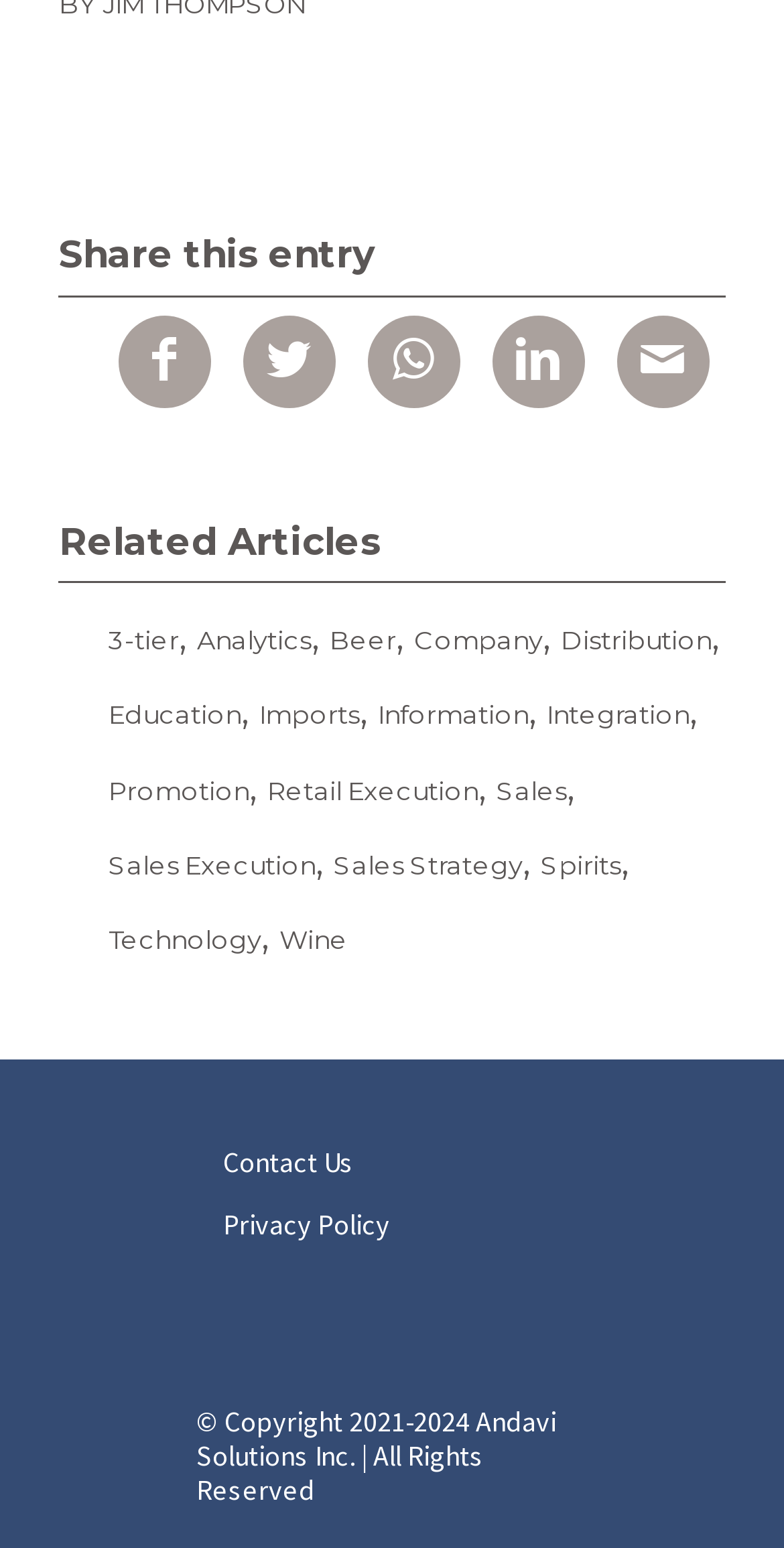What are the related articles about?
Deliver a detailed and extensive answer to the question.

I found the related articles section by looking at the static text element with the content 'Related Articles' which is followed by a list of links with different topics such as '3-tier', 'Analytics', 'Beer', and so on, indicating that the related articles are about various topics.